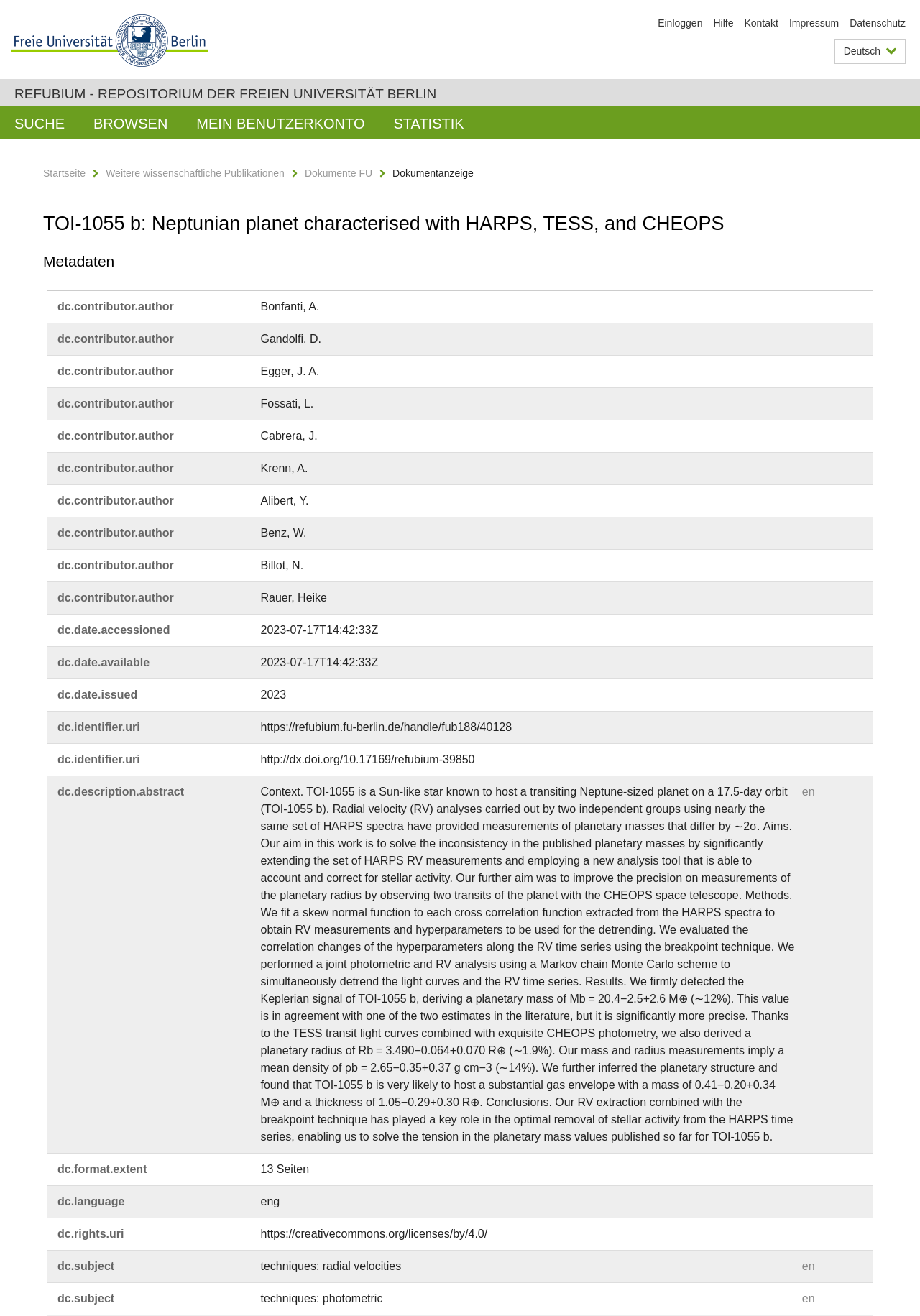Given the content of the image, can you provide a detailed answer to the question?
Who is the first author of the publication?

The webpage lists the authors of the publication, and the first author is mentioned as 'Bonfanti, A.' in the section 'Metadaten'.